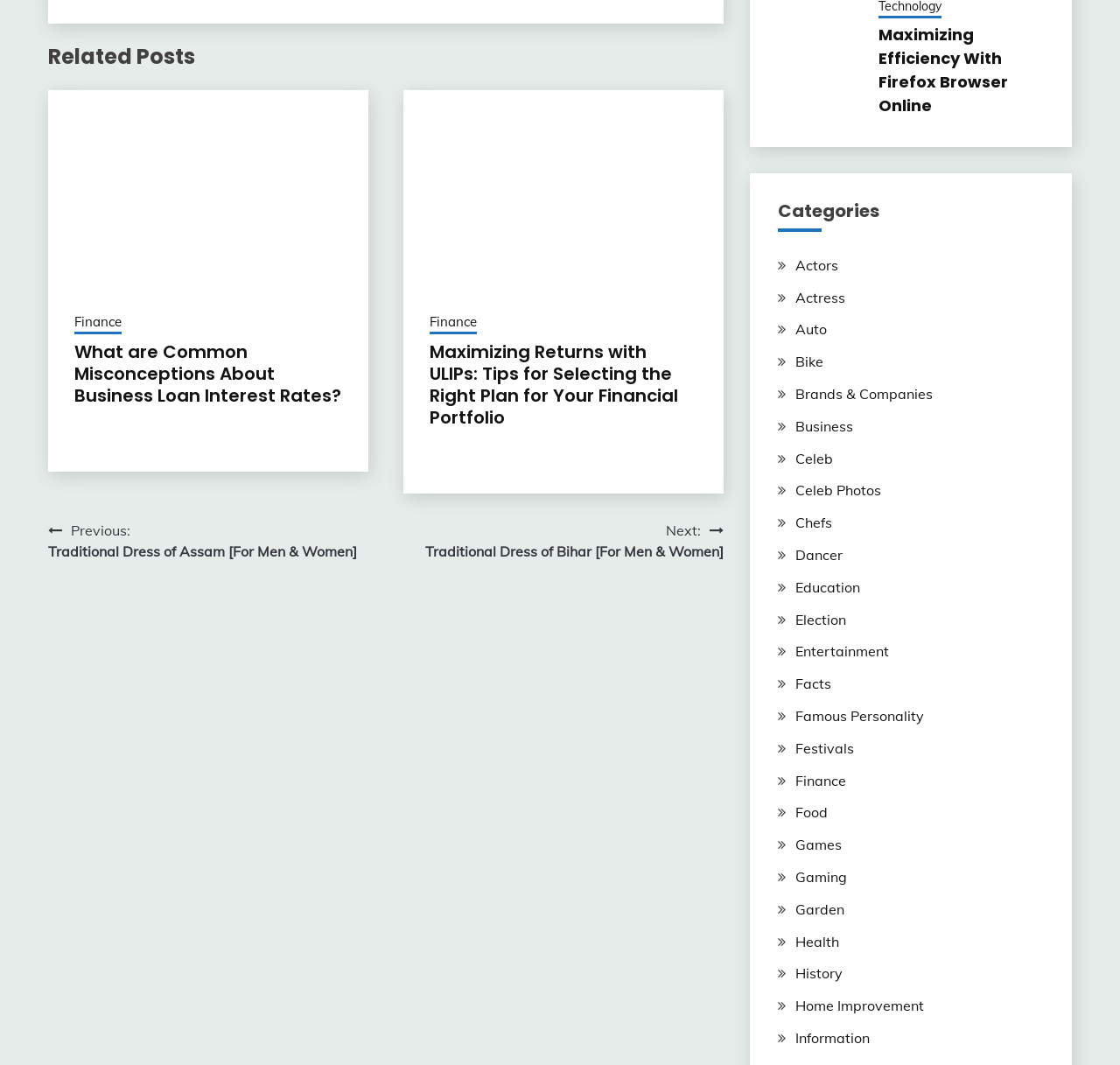Determine the bounding box coordinates of the clickable element to complete this instruction: "Click on the Home link". Provide the coordinates in the format of four float numbers between 0 and 1, [left, top, right, bottom].

None